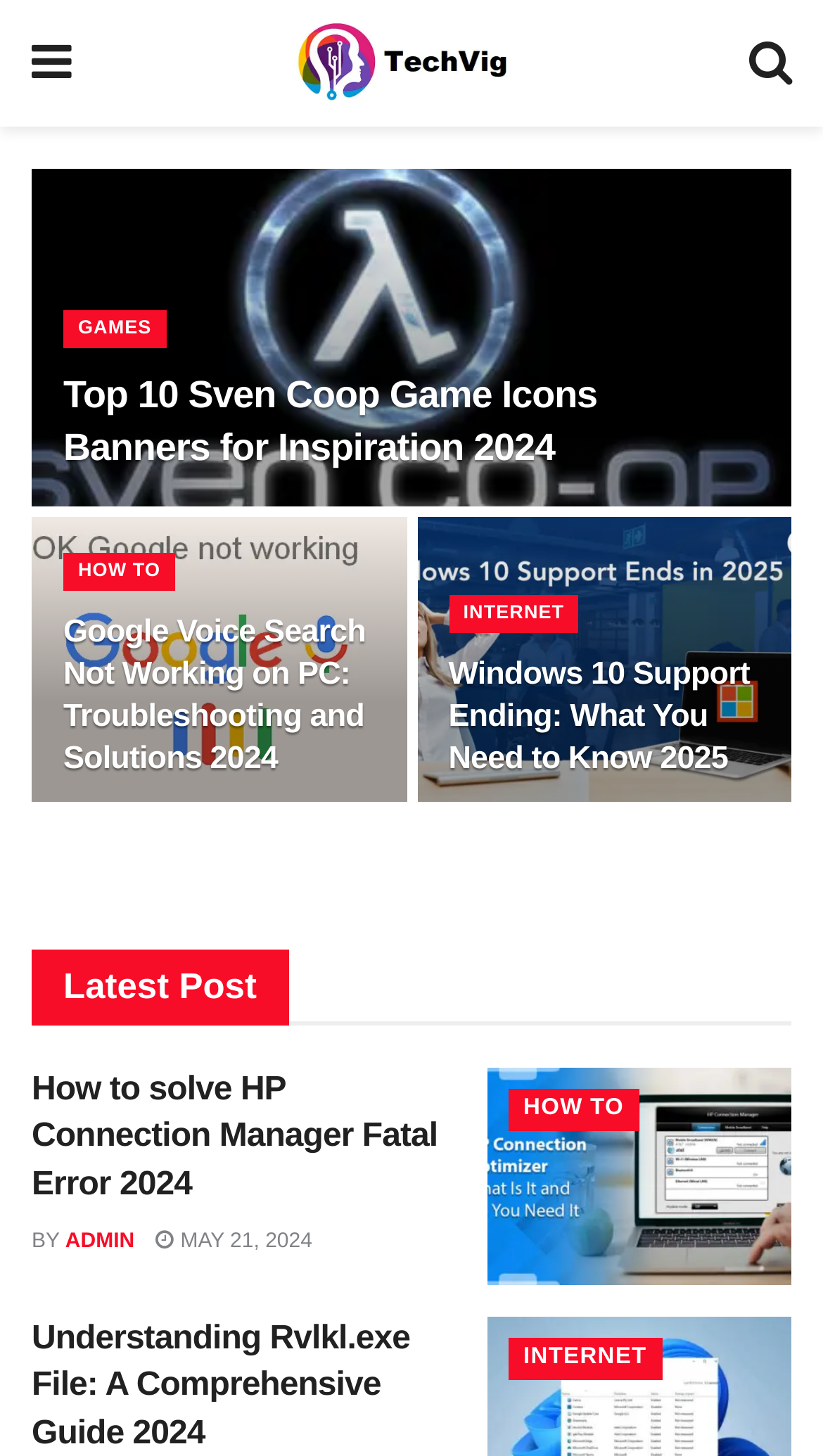Provide the bounding box coordinates for the specified HTML element described in this description: "parent_node: HOW TO". The coordinates should be four float numbers ranging from 0 to 1, in the format [left, top, right, bottom].

[0.592, 0.733, 0.962, 0.883]